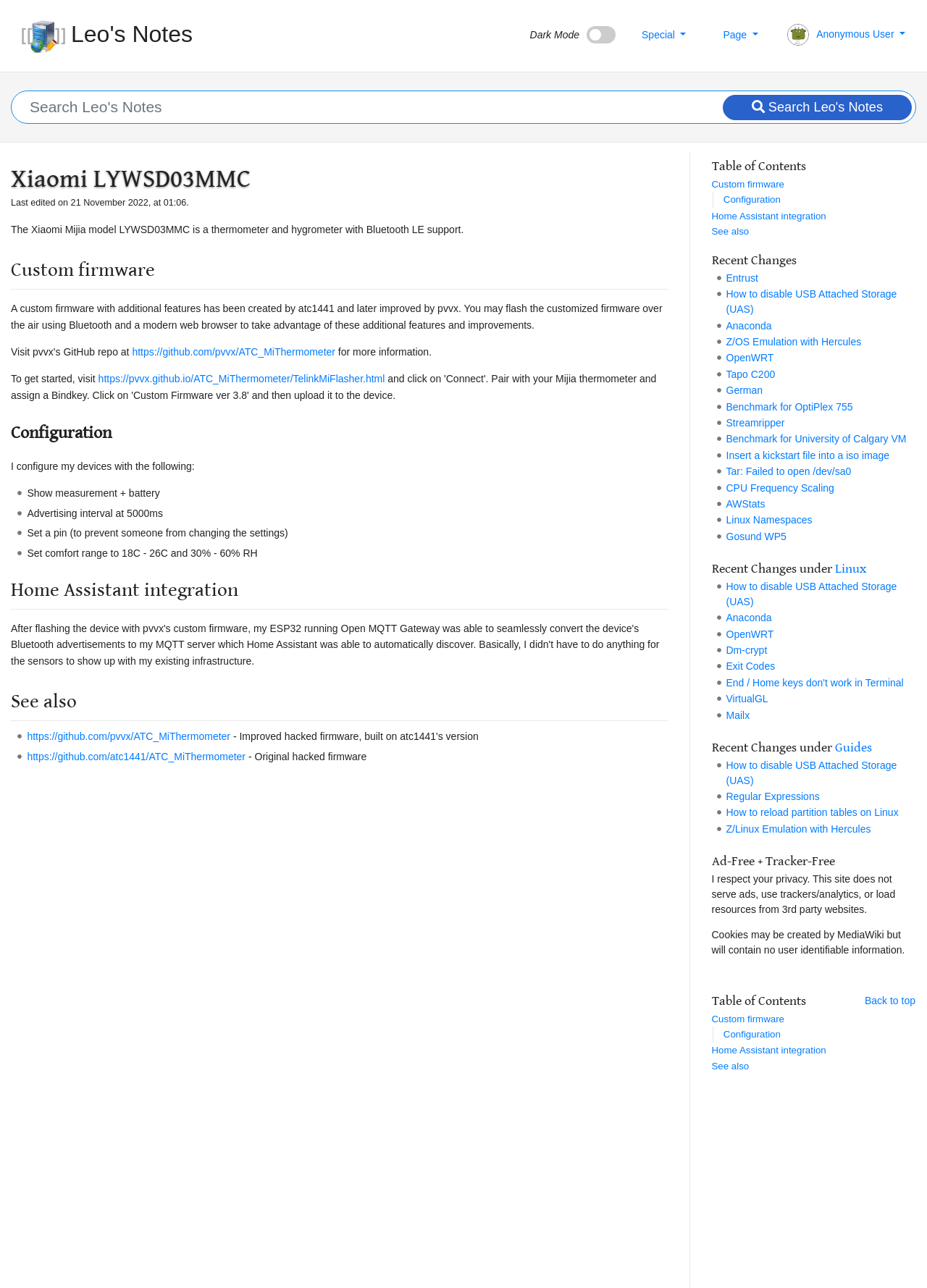Locate the bounding box of the UI element based on this description: "Z/OS Emulation with Hercules". Provide four float numbers between 0 and 1 as [left, top, right, bottom].

[0.783, 0.261, 0.929, 0.27]